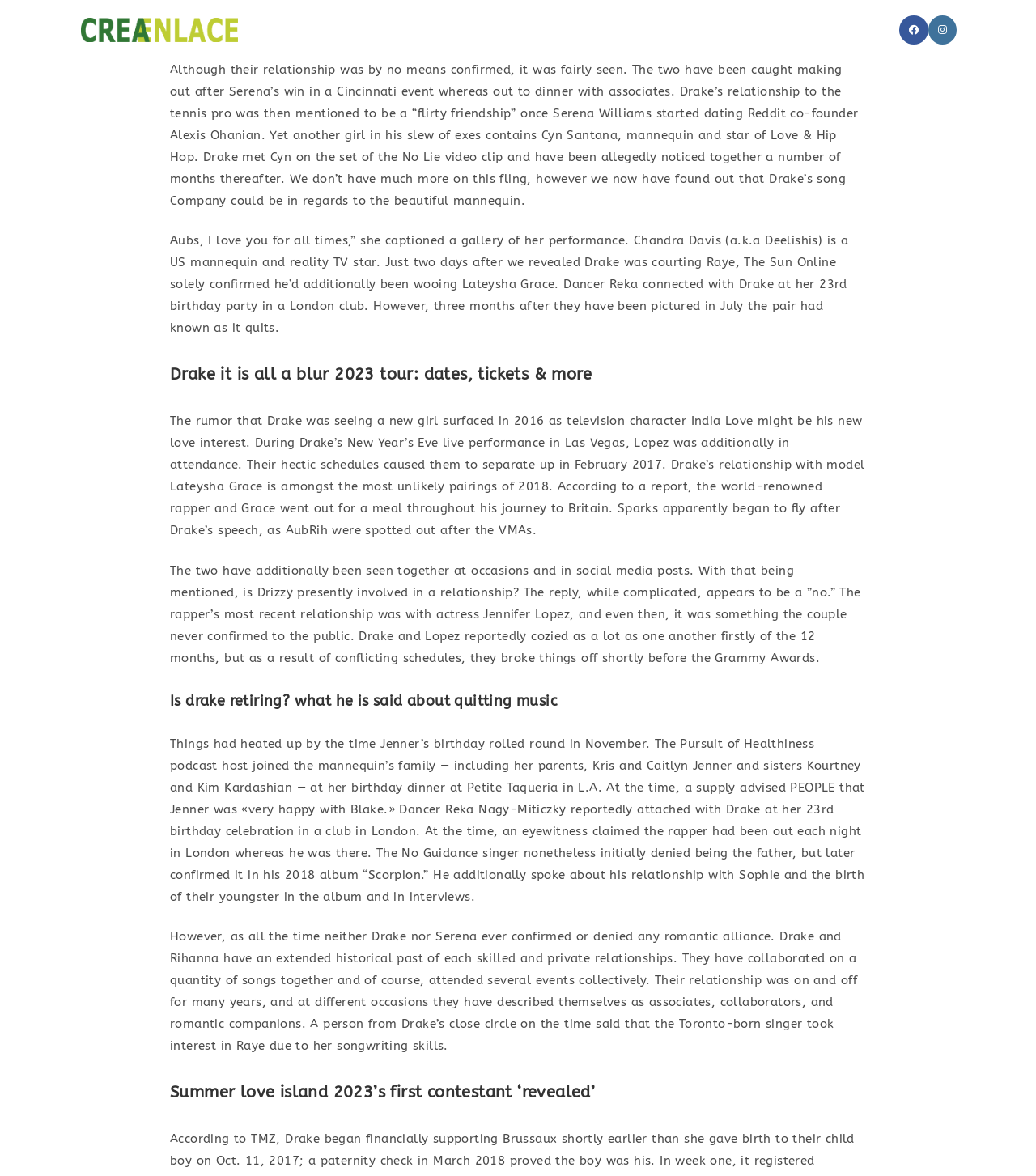Based on the image, please elaborate on the answer to the following question:
What is the name of the tennis pro Drake was linked to?

The webpage mentions that Drake's relationship to the tennis pro was then mentioned to be a 'flirty friendship' once Serena Williams started dating Reddit co-founder Alexis Ohanian.